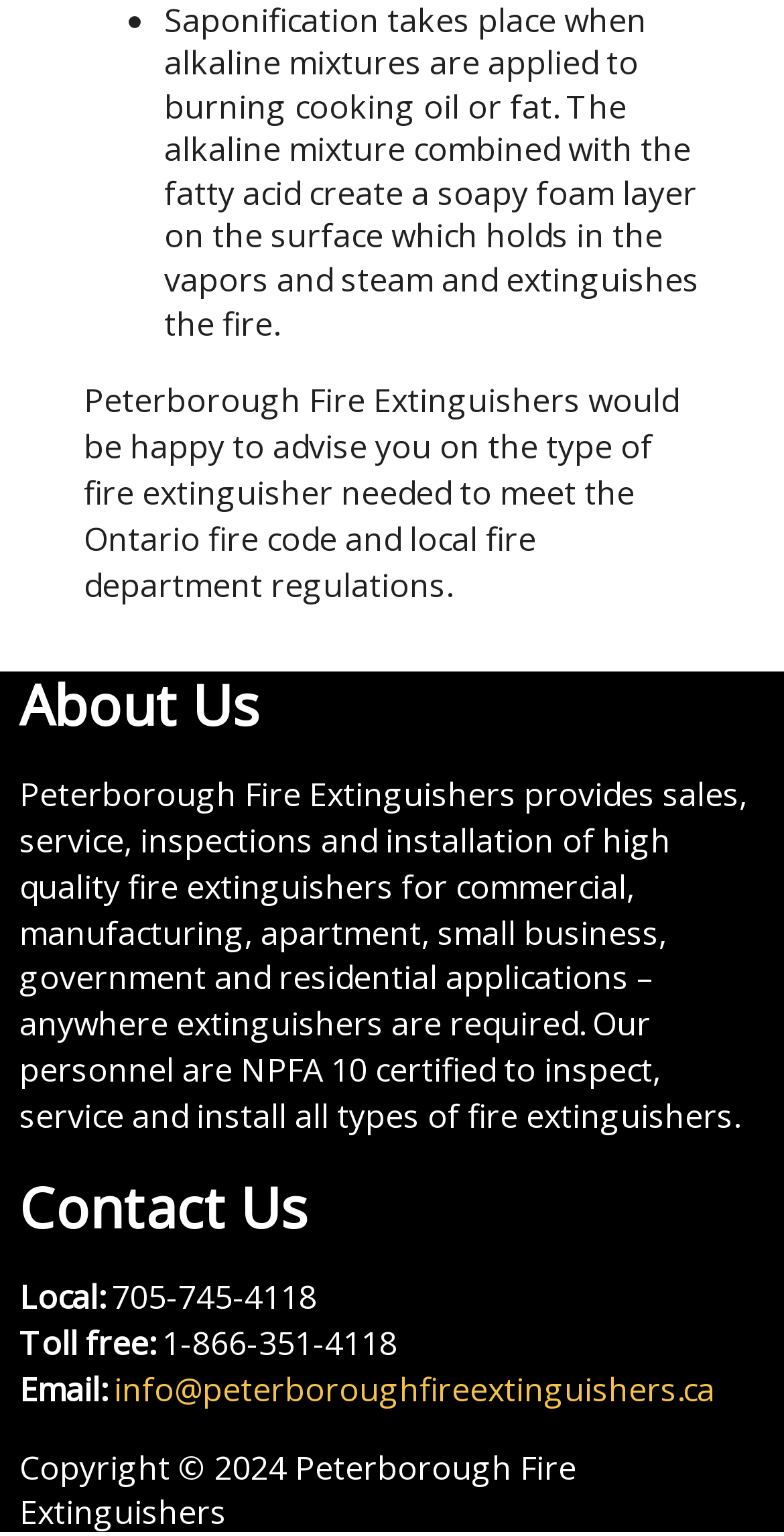What type of business is this?
Observe the image and answer the question with a one-word or short phrase response.

Fire Extinguisher